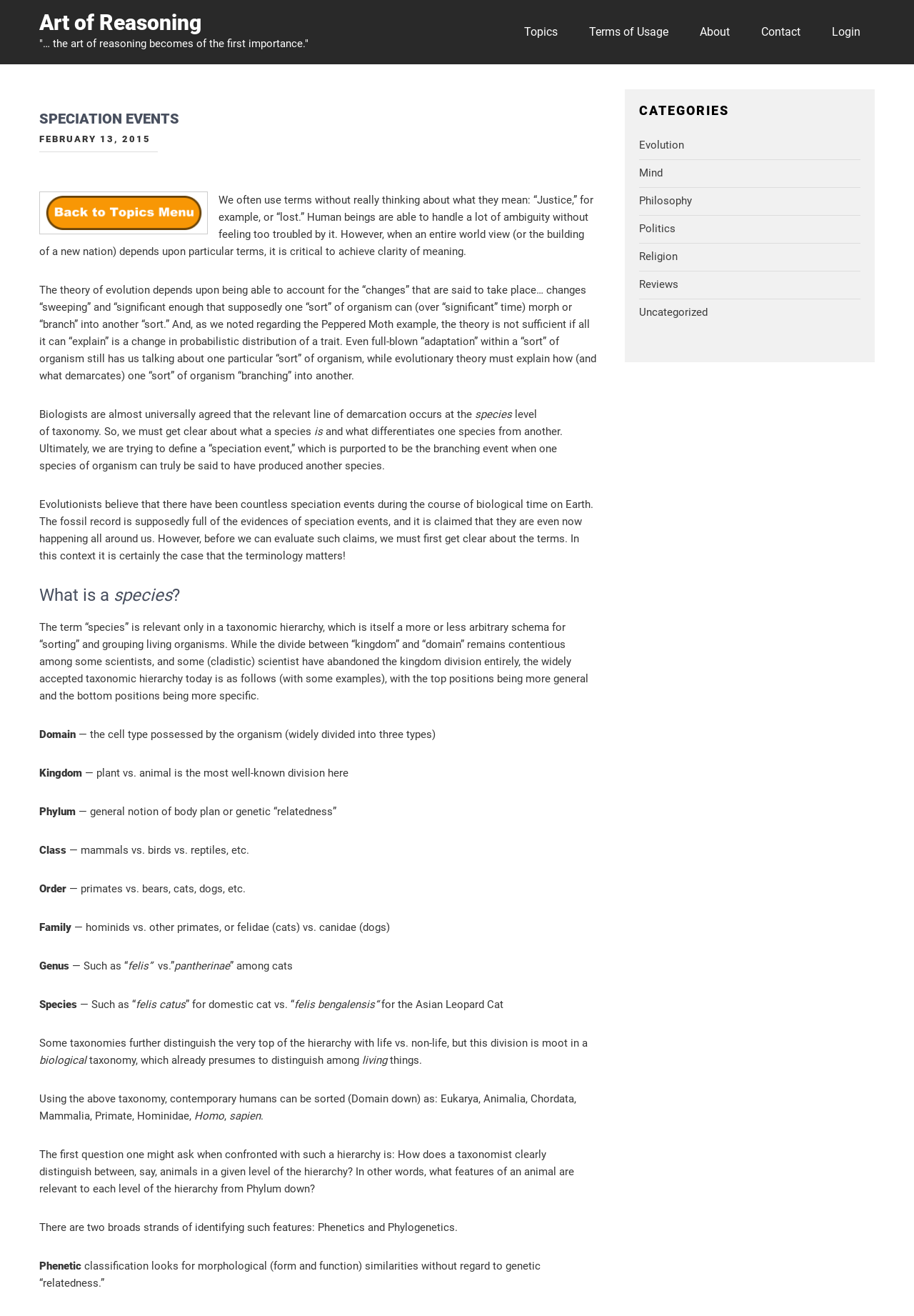Indicate the bounding box coordinates of the clickable region to achieve the following instruction: "Click on the 'Evolution' category."

[0.699, 0.104, 0.748, 0.117]